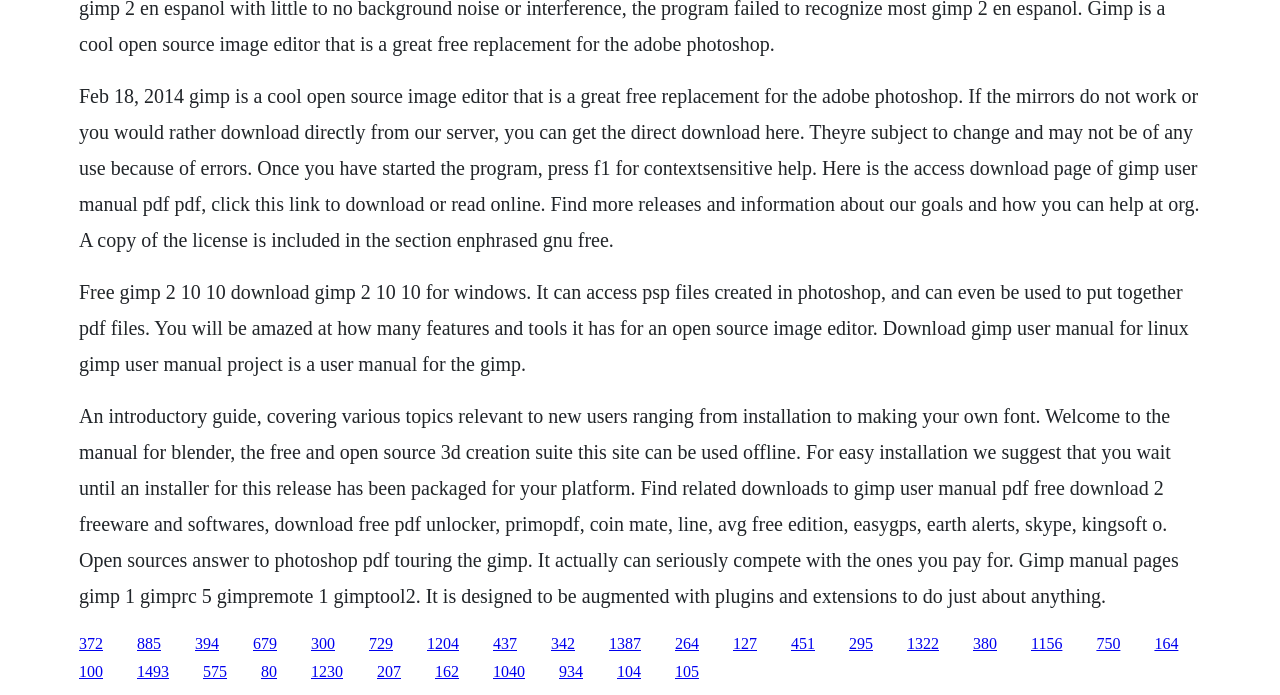Can GIMP compete with commercial image editors?
Use the information from the image to give a detailed answer to the question.

The webpage states that GIMP 'can seriously compete with the ones you pay for', implying that GIMP is a viable alternative to commercial image editors like Adobe Photoshop. This suggests that GIMP has a robust set of features and tools that can rival those of commercial image editors.